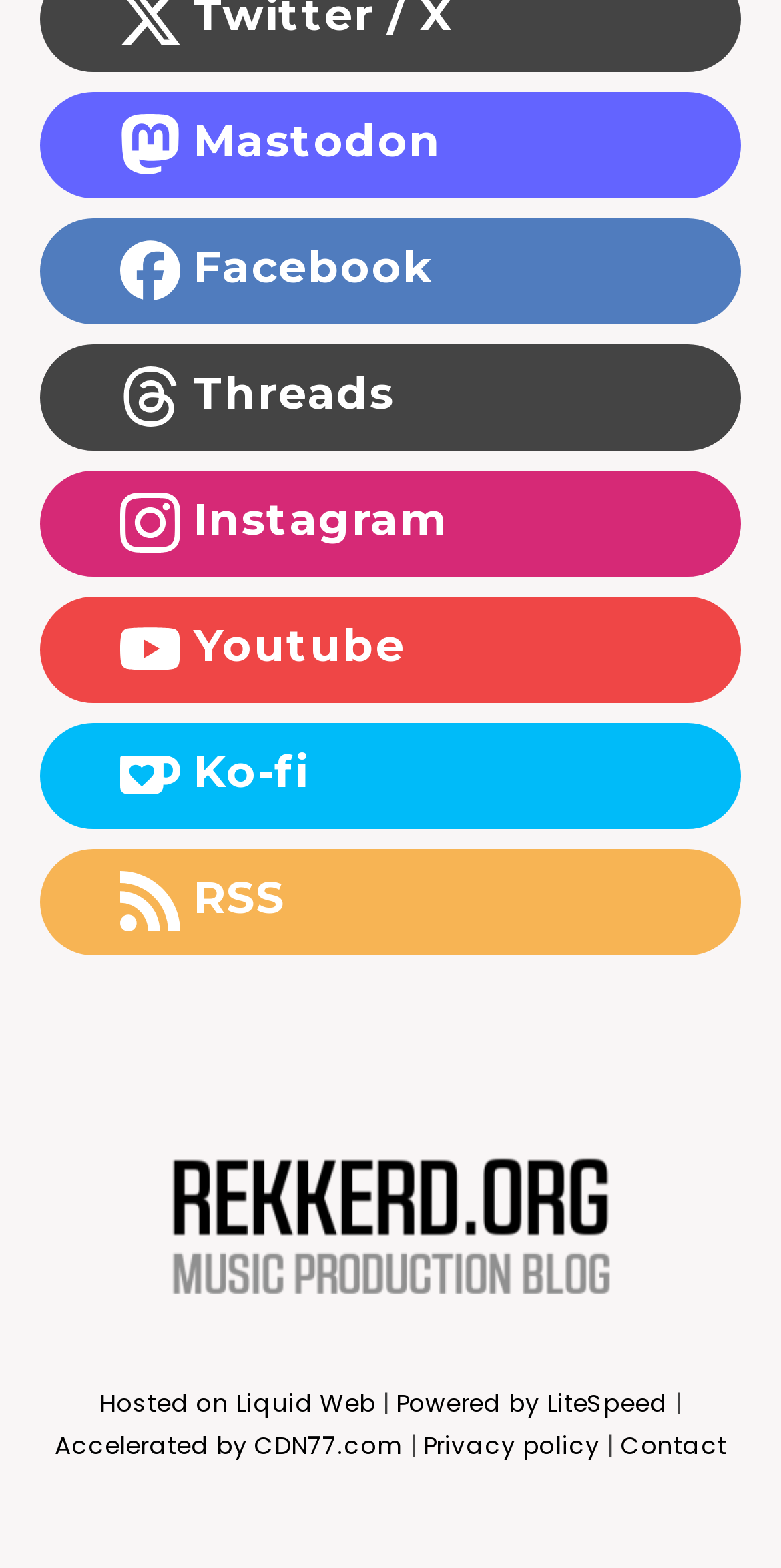Please give a concise answer to this question using a single word or phrase: 
What is the name of the CDN service?

CDN77.com